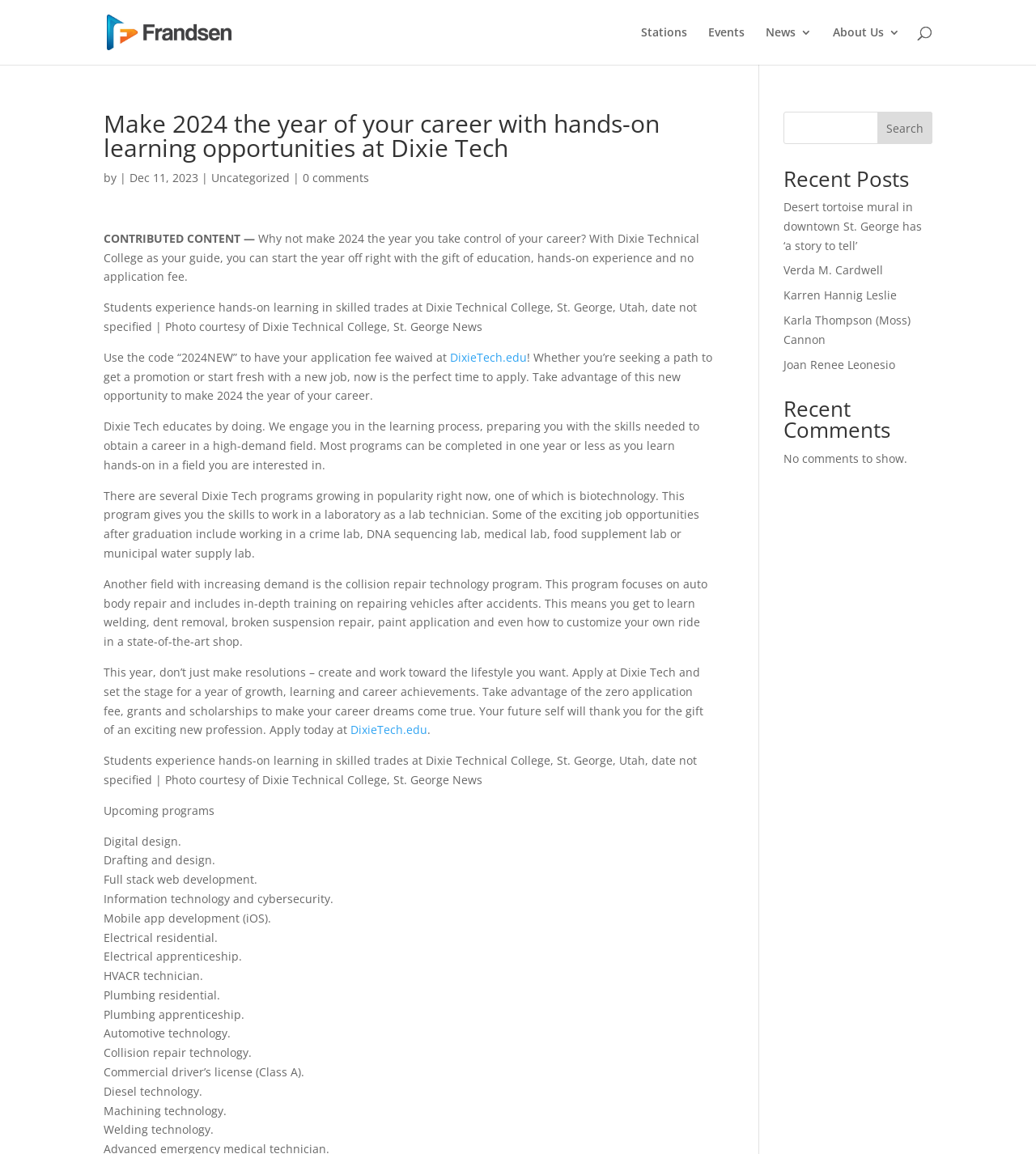Locate the bounding box coordinates of the element that should be clicked to fulfill the instruction: "Search for a specific topic".

[0.756, 0.097, 0.9, 0.125]